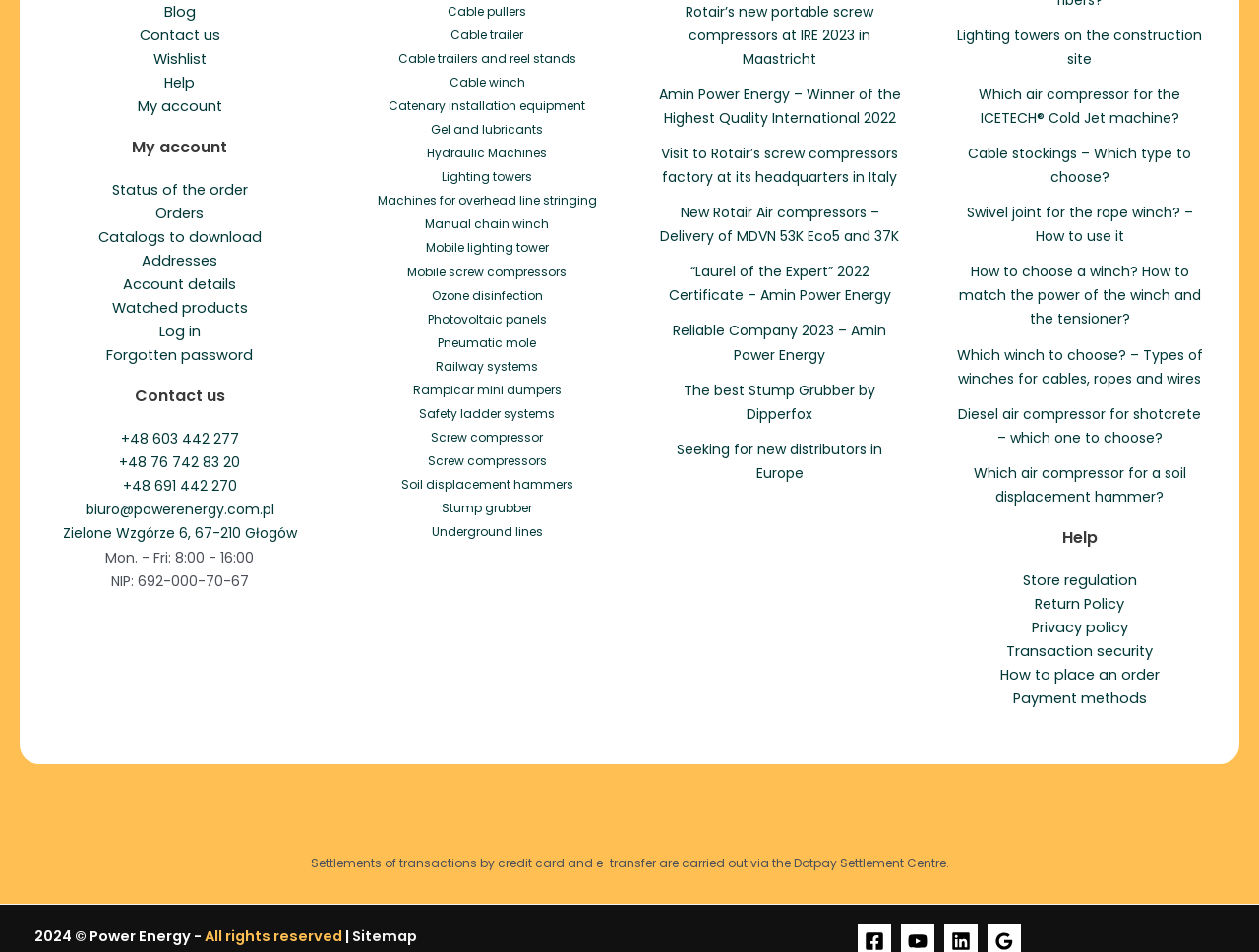How many links are there in the 'My account' section?
Answer the question with a detailed explanation, including all necessary information.

I counted the links under the 'My account' heading, which are 'Status of the order', 'Orders', 'Catalogs to download', 'Addresses', 'Account details', 'Watched products', and 'Log in', totaling 7 links.